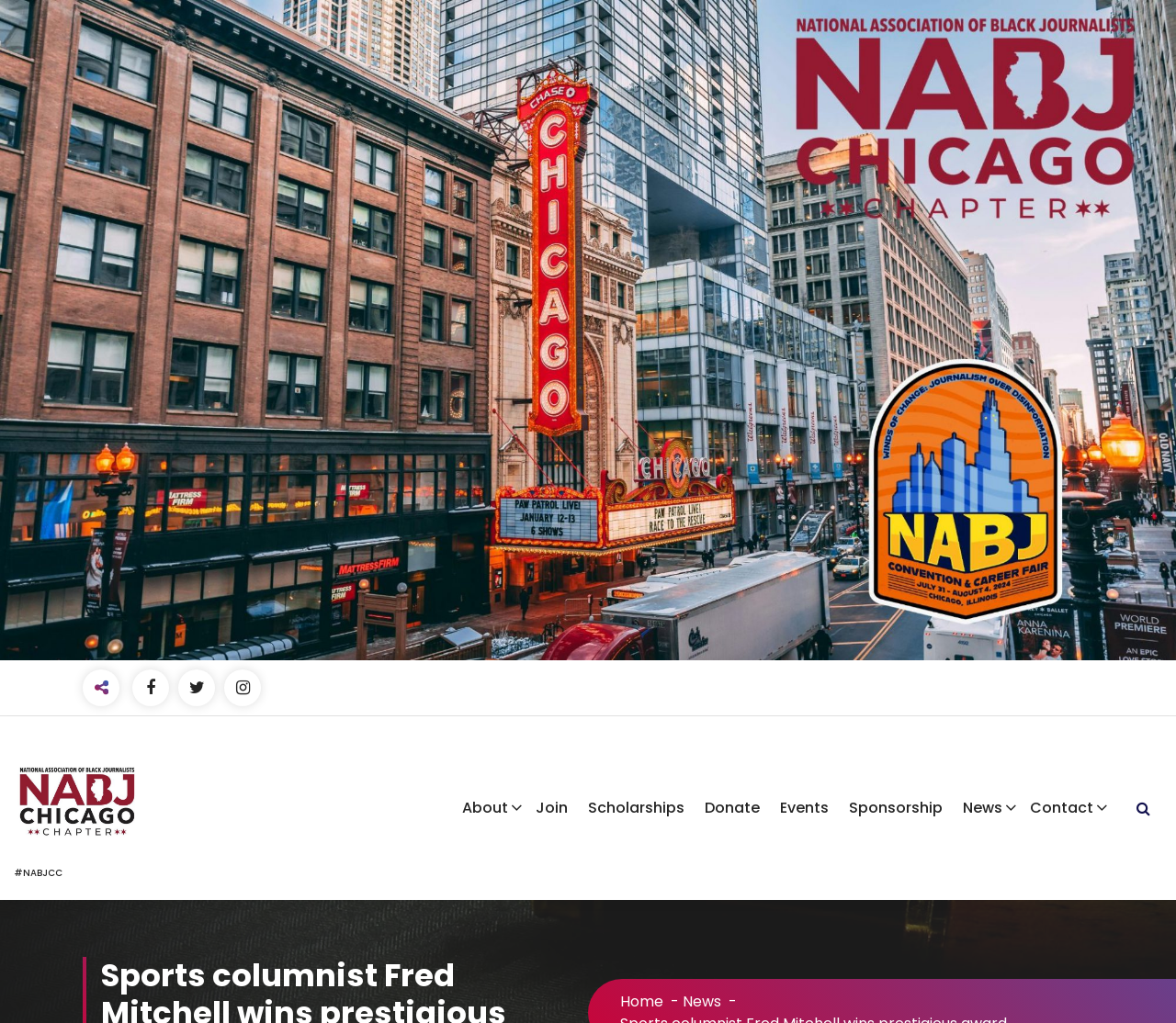How many buttons are there on the webpage?
Answer with a single word or phrase, using the screenshot for reference.

1